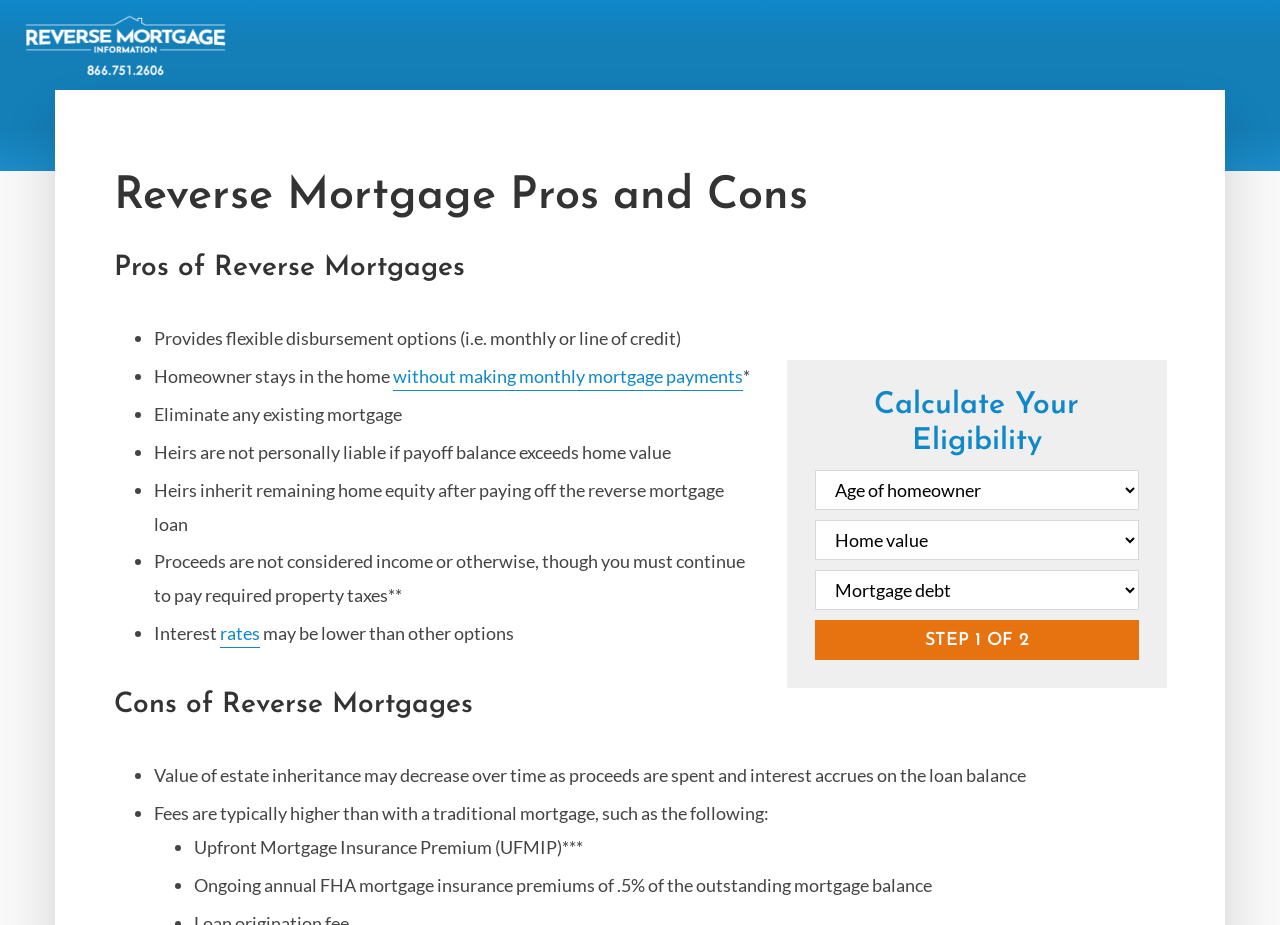Provide a comprehensive caption for the webpage.

This webpage is about reverse mortgages, providing information on their pros and cons. At the top, there are four links: "Reverse Mortgage Information", "Reverse Mortgage Calculator", "What is a Reverse Mortgage?", and "Pros and Cons". Below these links, there is a header section with the title "Reverse Mortgage Pros and Cons". 

Under the header, there are two main sections: "Pros of Reverse Mortgages" and "Cons of Reverse Mortgages". The "Pros" section lists several advantages of reverse mortgages, including providing flexible disbursement options, allowing homeowners to stay in their homes without making monthly mortgage payments, eliminating existing mortgages, and more. Each point is marked with a bullet point and has a brief description.

In the middle of the page, there is a section to calculate eligibility for a reverse mortgage, with three comboboxes and a button labeled "Step 1 of 2". 

The "Cons" section lists several disadvantages of reverse mortgages, including the potential decrease in estate inheritance value over time, higher fees compared to traditional mortgages, and more. Each point is also marked with a bullet point and has a brief description.

Throughout the page, there are several links to additional information, such as "without making monthly mortgage payments" and "rates". There is also an image associated with the "Reverse Mortgage Information" link at the top of the page.